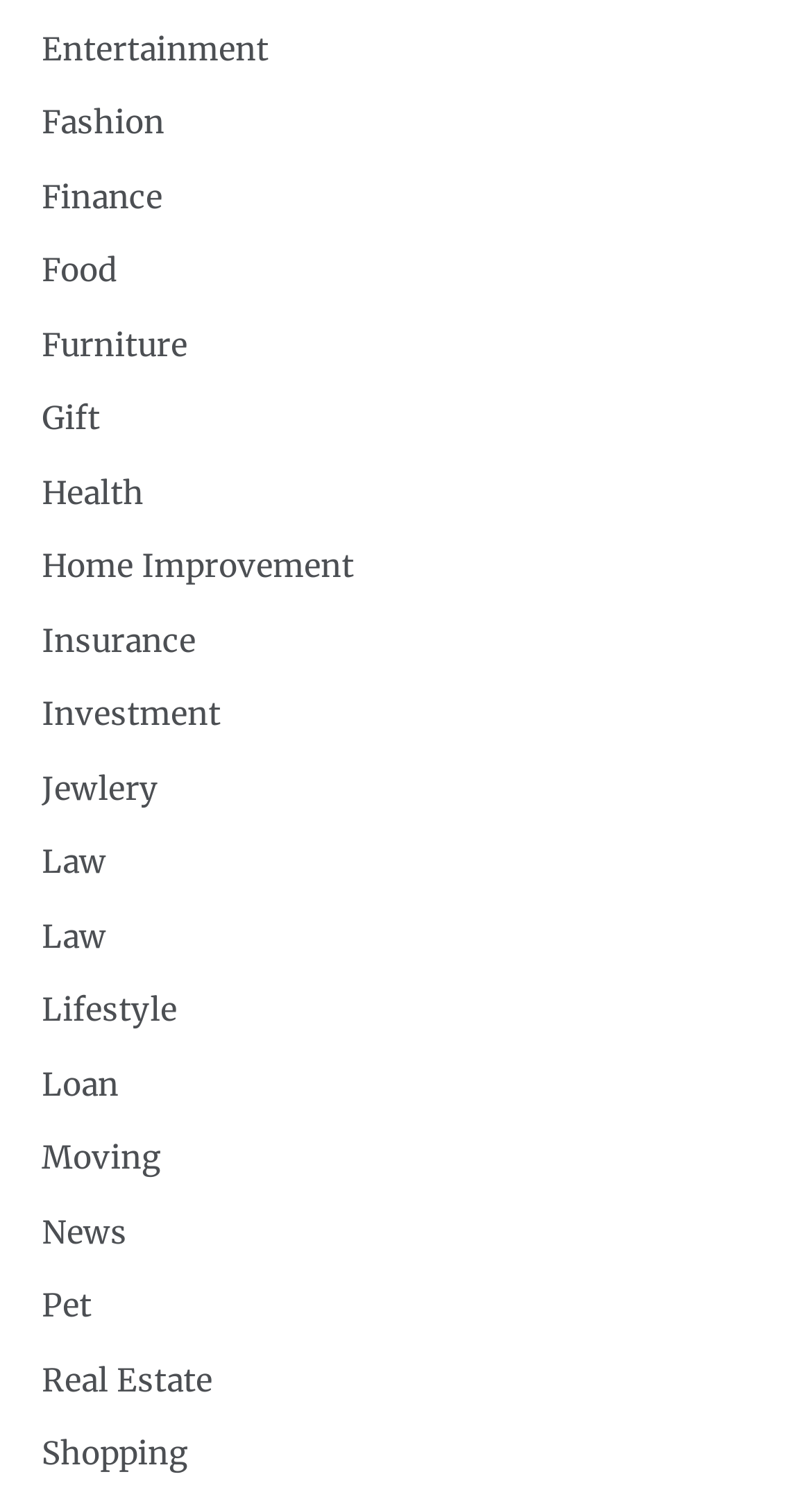From the webpage screenshot, predict the bounding box of the UI element that matches this description: "Law".

[0.051, 0.616, 0.131, 0.642]